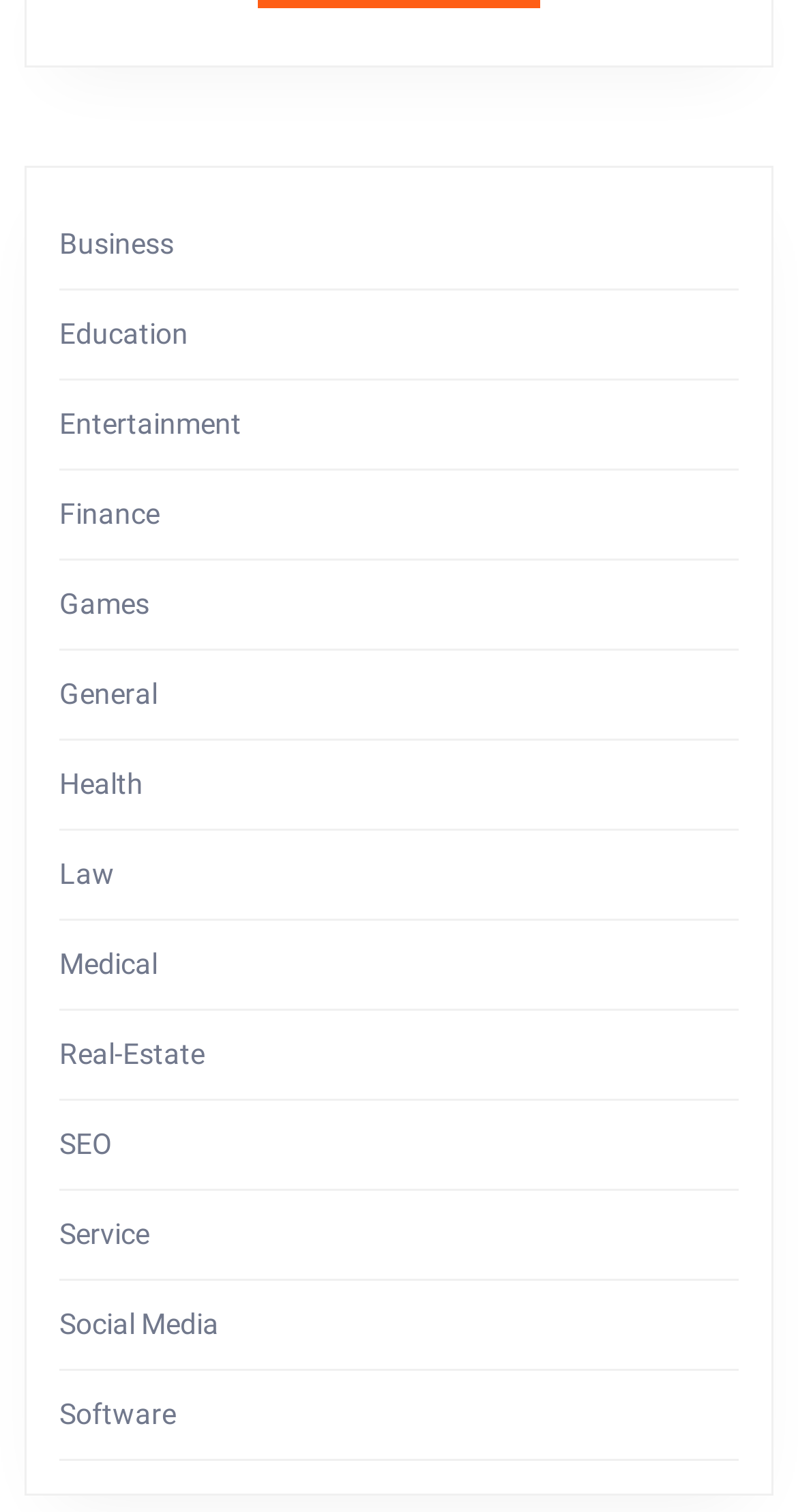Identify the bounding box coordinates for the region to click in order to carry out this instruction: "Browse Finance". Provide the coordinates using four float numbers between 0 and 1, formatted as [left, top, right, bottom].

[0.074, 0.329, 0.2, 0.351]